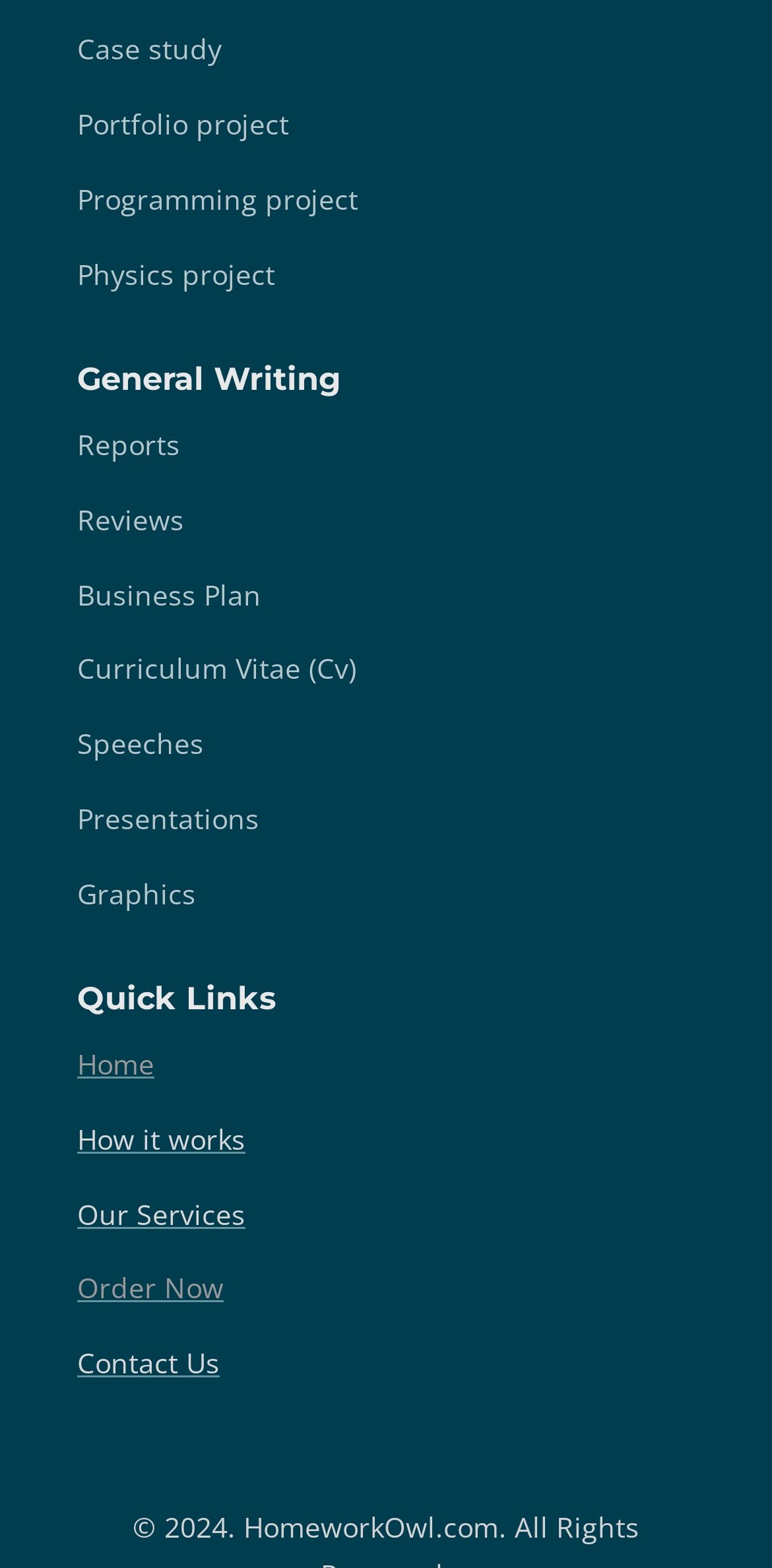What is the first type of writing listed under General Writing?
Please provide a comprehensive and detailed answer to the question.

Under the heading 'General Writing', I found that the first type of writing listed is Reports, which is located at the top of the list.